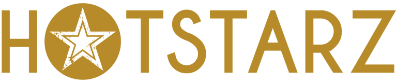What is the theme of the content represented by the logo?
Please answer the question with a single word or phrase, referencing the image.

Health, wellness, and lifestyle